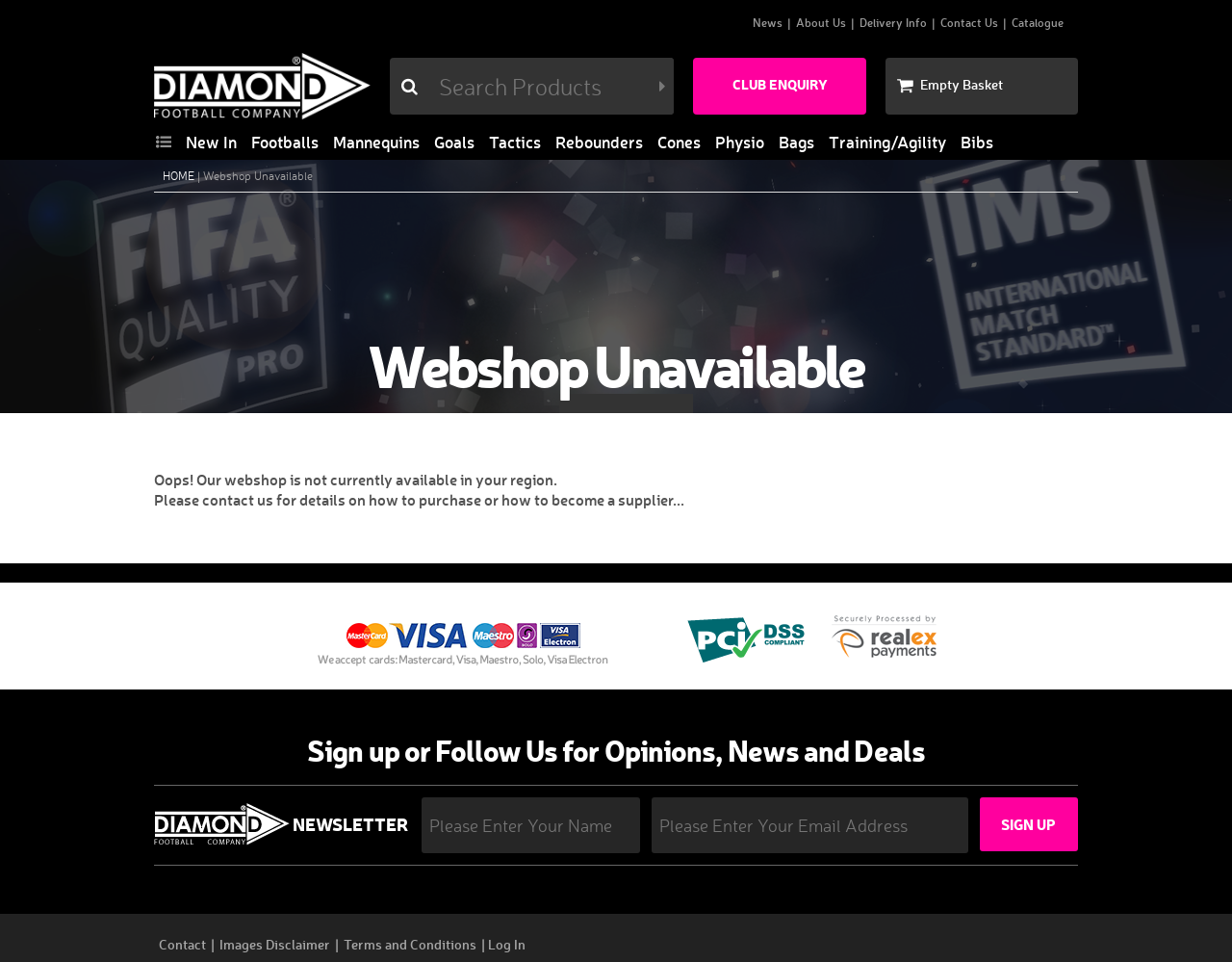What is the name of the company?
Please answer using one word or phrase, based on the screenshot.

Diamond Football Company